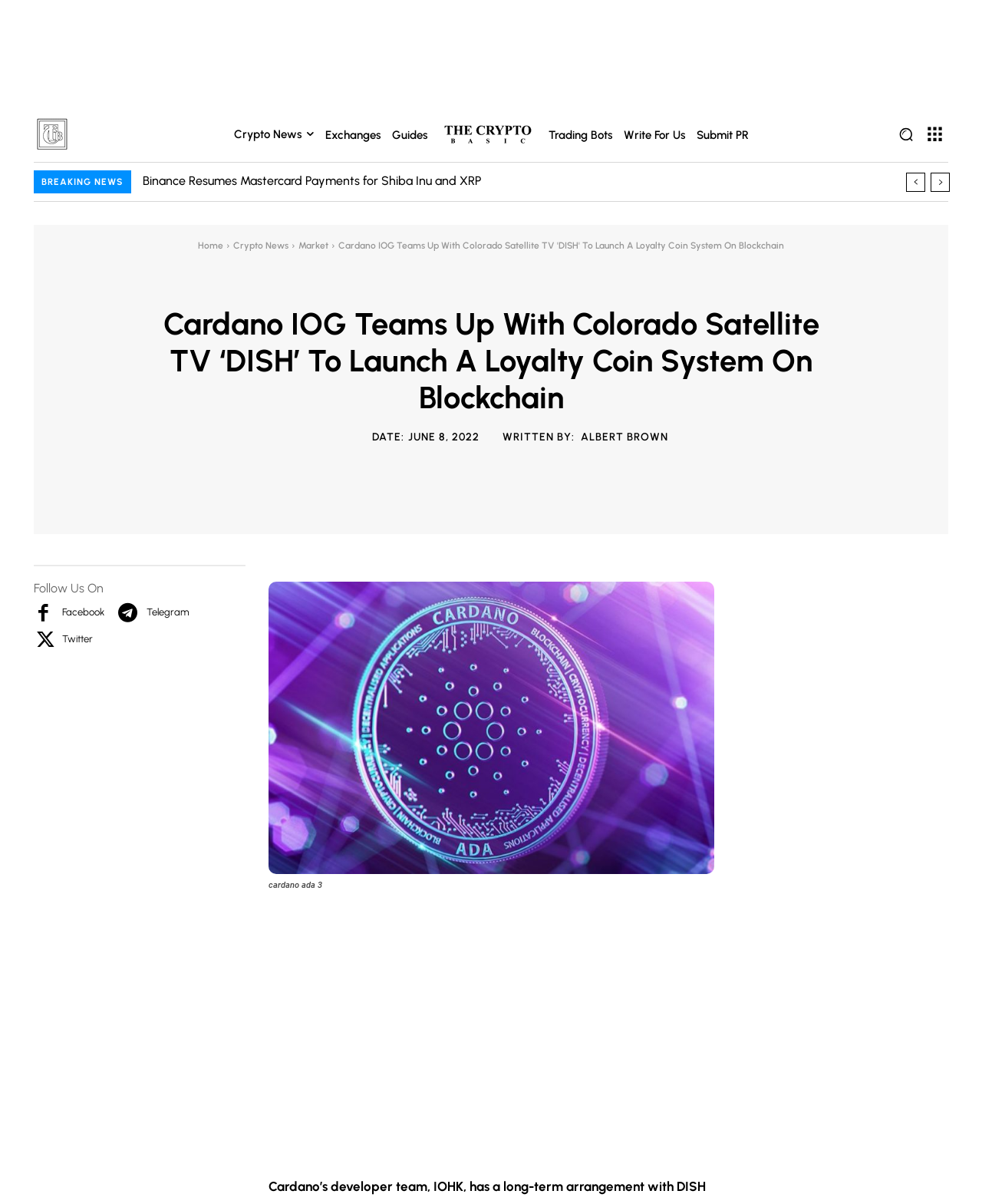Identify the title of the webpage and provide its text content.

Cardano IOG Teams Up With Colorado Satellite TV ‘DISH’ To Launch A Loyalty Coin System On Blockchain